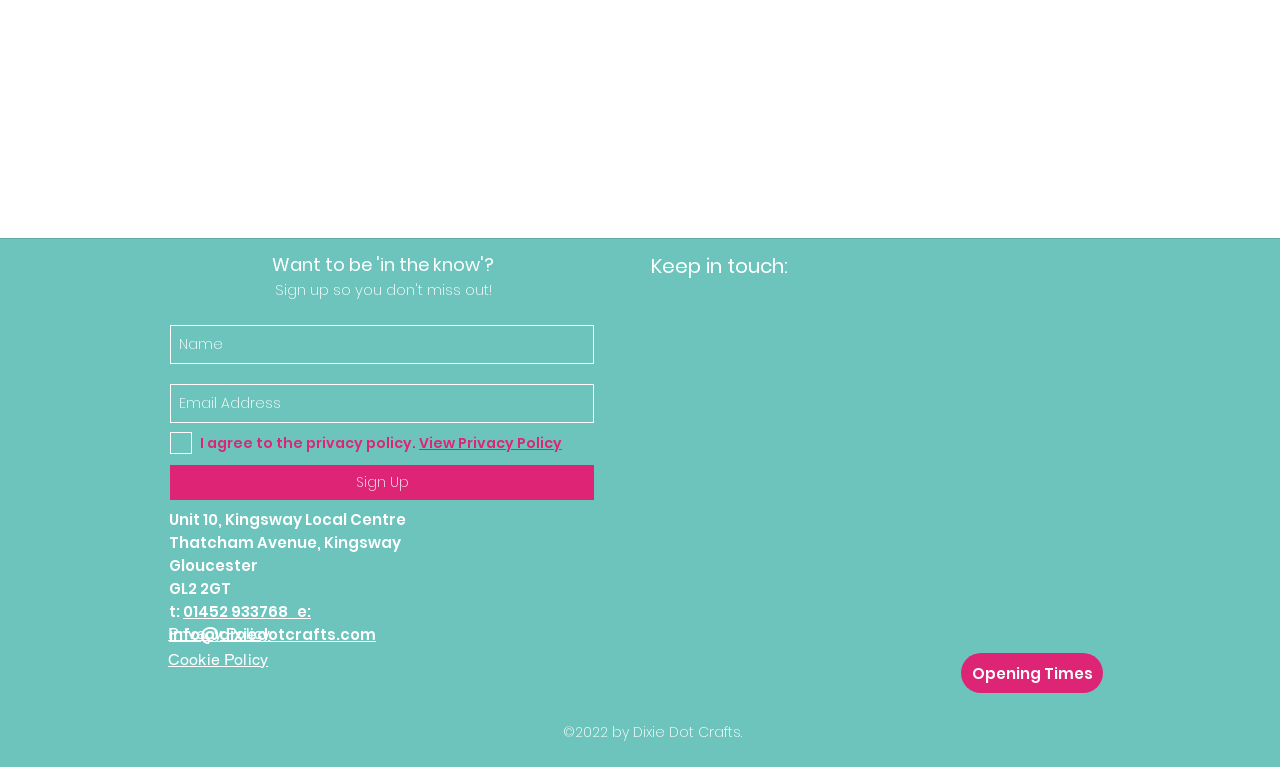Determine the bounding box coordinates of the clickable region to follow the instruction: "Enter your name".

[0.133, 0.424, 0.464, 0.475]